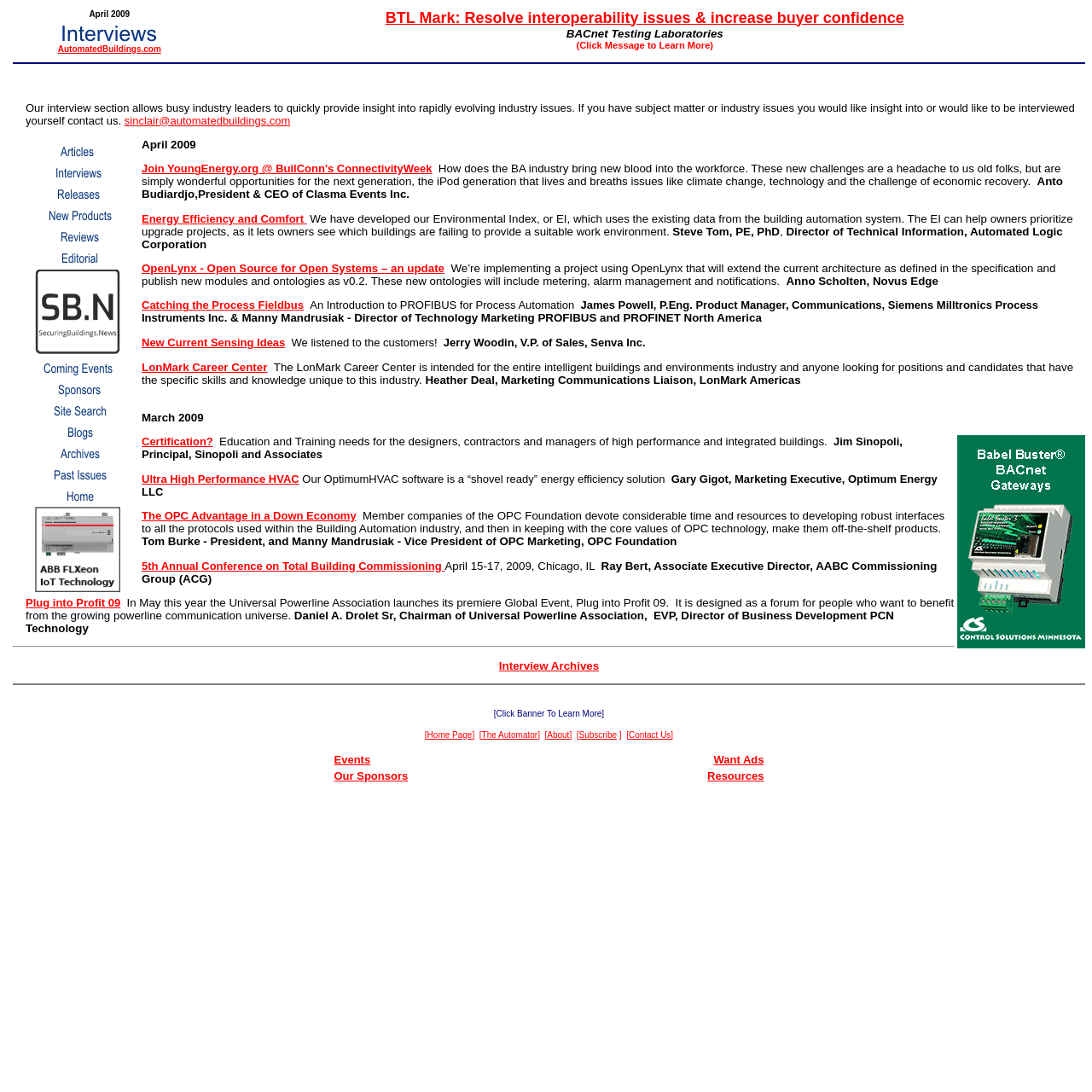Please find the bounding box coordinates of the element that needs to be clicked to perform the following instruction: "Click on the 'Home' link". The bounding box coordinates should be four float numbers between 0 and 1, represented as [left, top, right, bottom].

[0.014, 0.45, 0.127, 0.463]